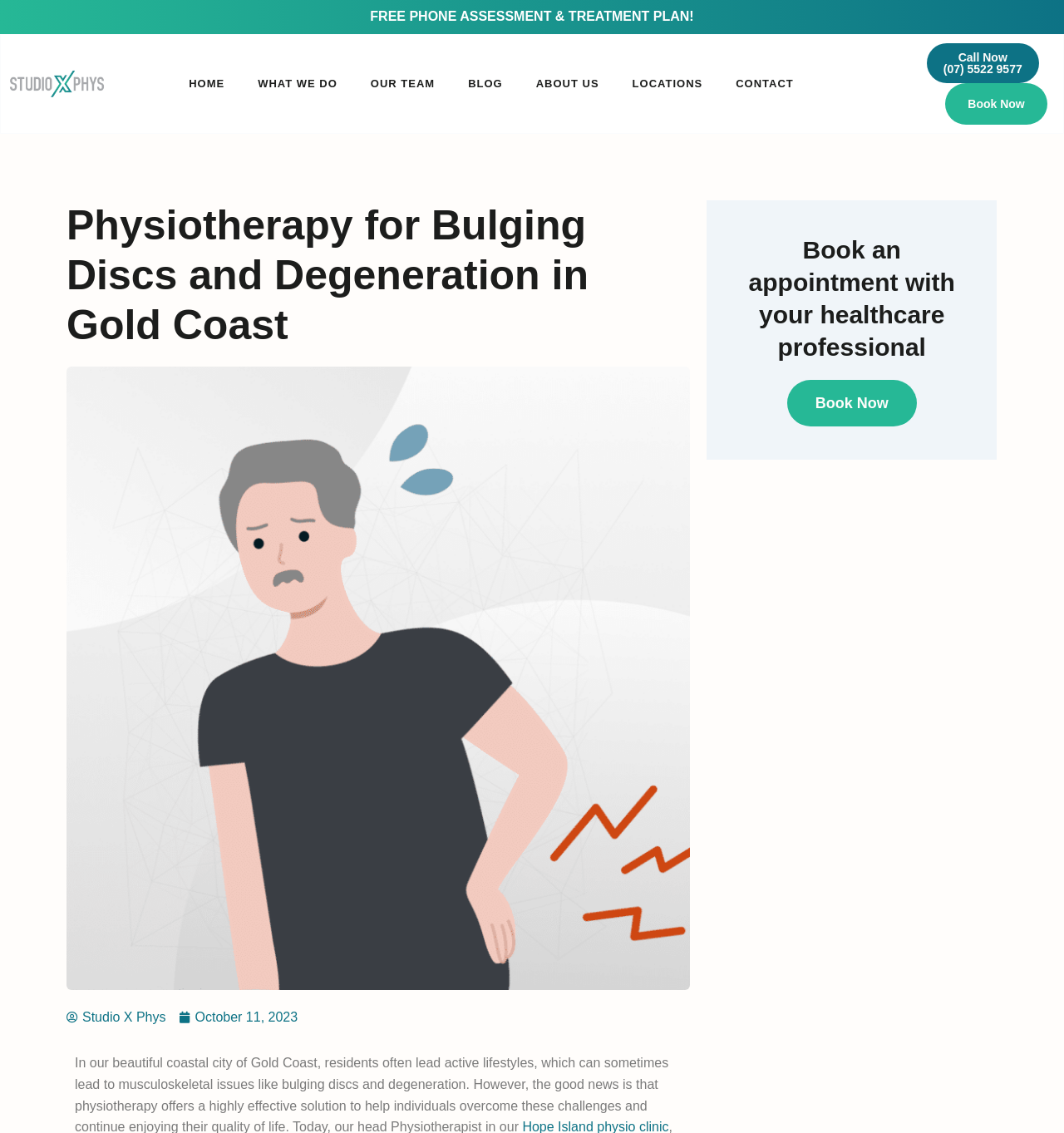Please provide the bounding box coordinates in the format (top-left x, top-left y, bottom-right x, bottom-right y). Remember, all values are floating point numbers between 0 and 1. What is the bounding box coordinate of the region described as: Book Now

[0.888, 0.073, 0.984, 0.11]